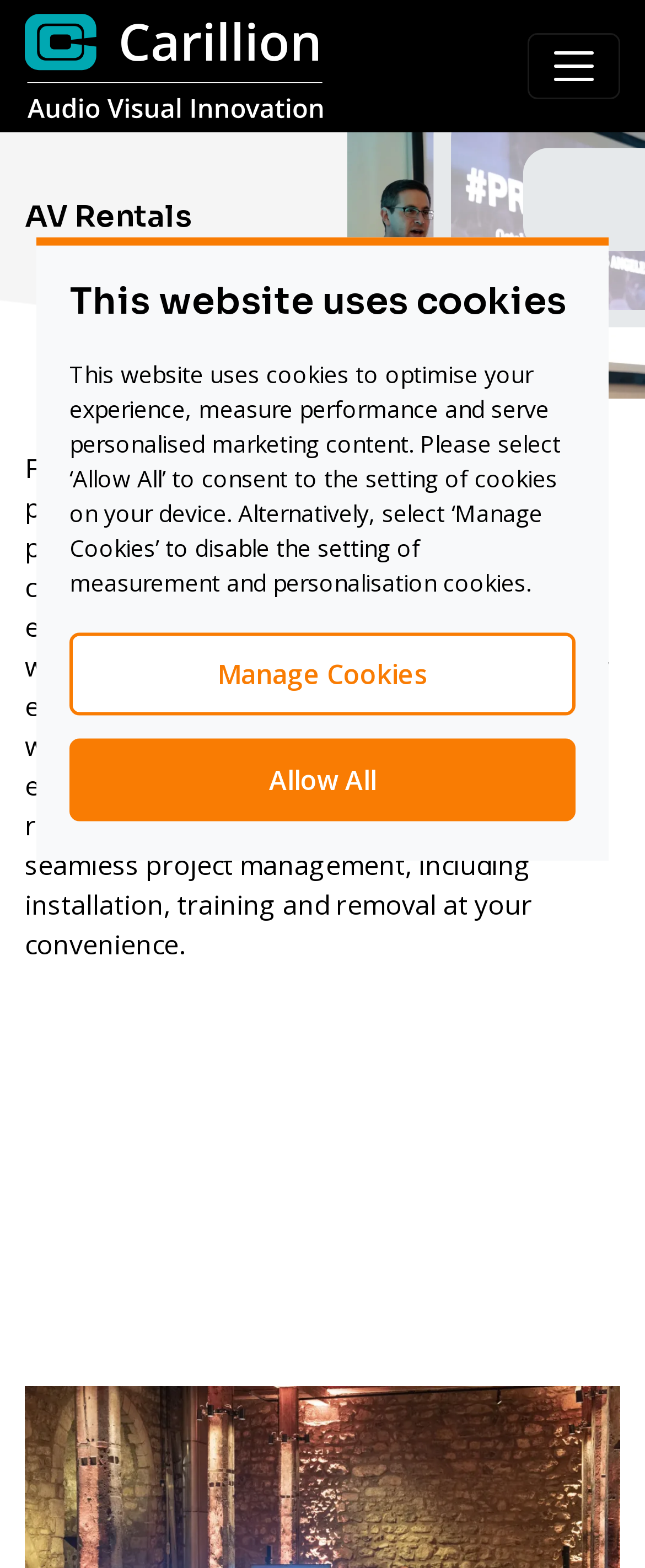Provide your answer in one word or a succinct phrase for the question: 
What type of content is on the webpage?

Audio-visual solution